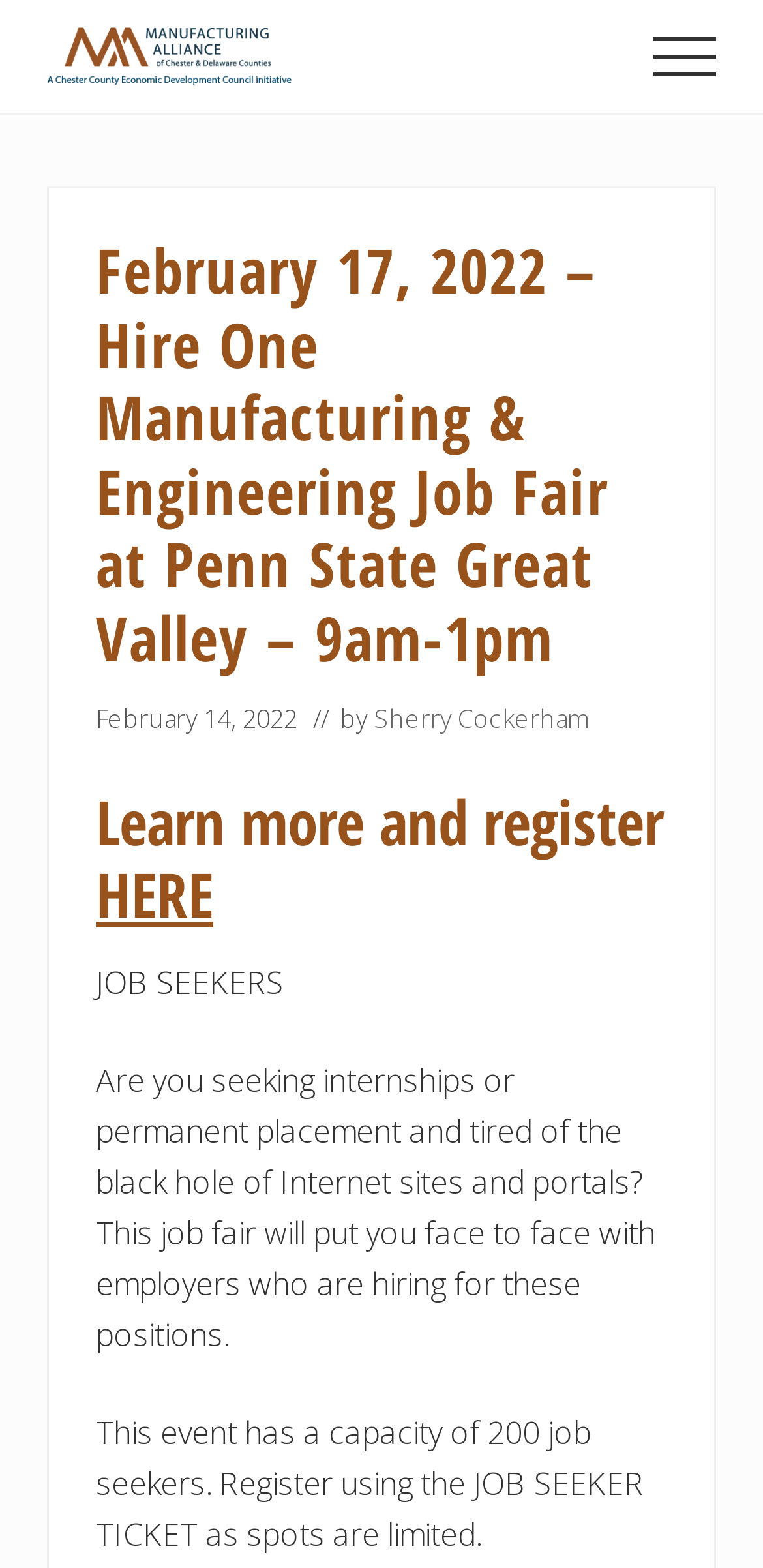Please analyze the image and provide a thorough answer to the question:
What is the time of the job fair?

I found the answer by looking at the heading 'February 17, 2022 – Hire One Manufacturing & Engineering Job Fair at Penn State Great Valley – 9am-1pm' which indicates that the job fair will take place from 9am to 1pm.